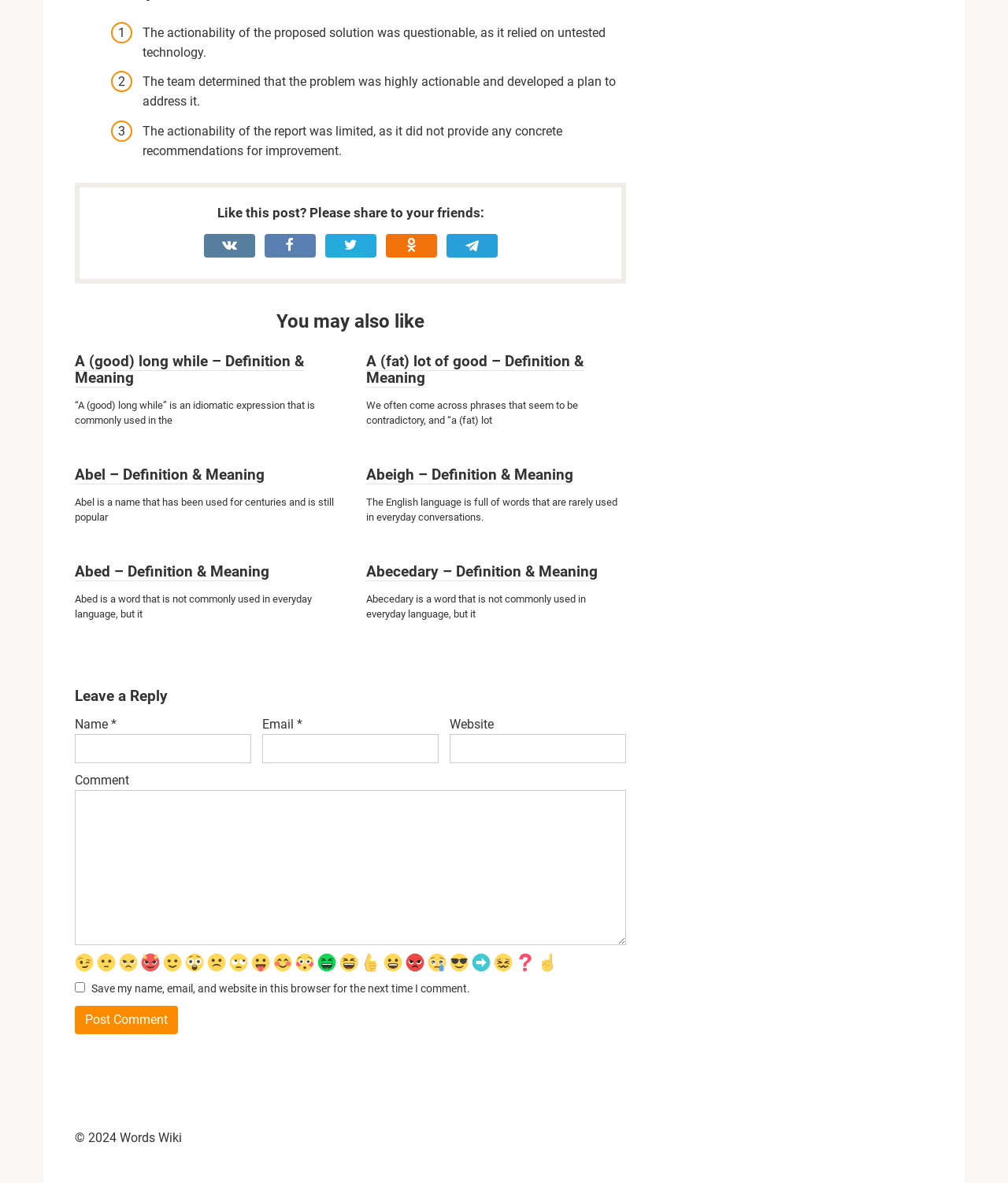Provide the bounding box coordinates, formatted as (top-left x, top-left y, bottom-right x, bottom-right y), with all values being floating point numbers between 0 and 1. Identify the bounding box of the UI element that matches the description: Abecedary – Definition & Meaning

[0.363, 0.476, 0.593, 0.492]